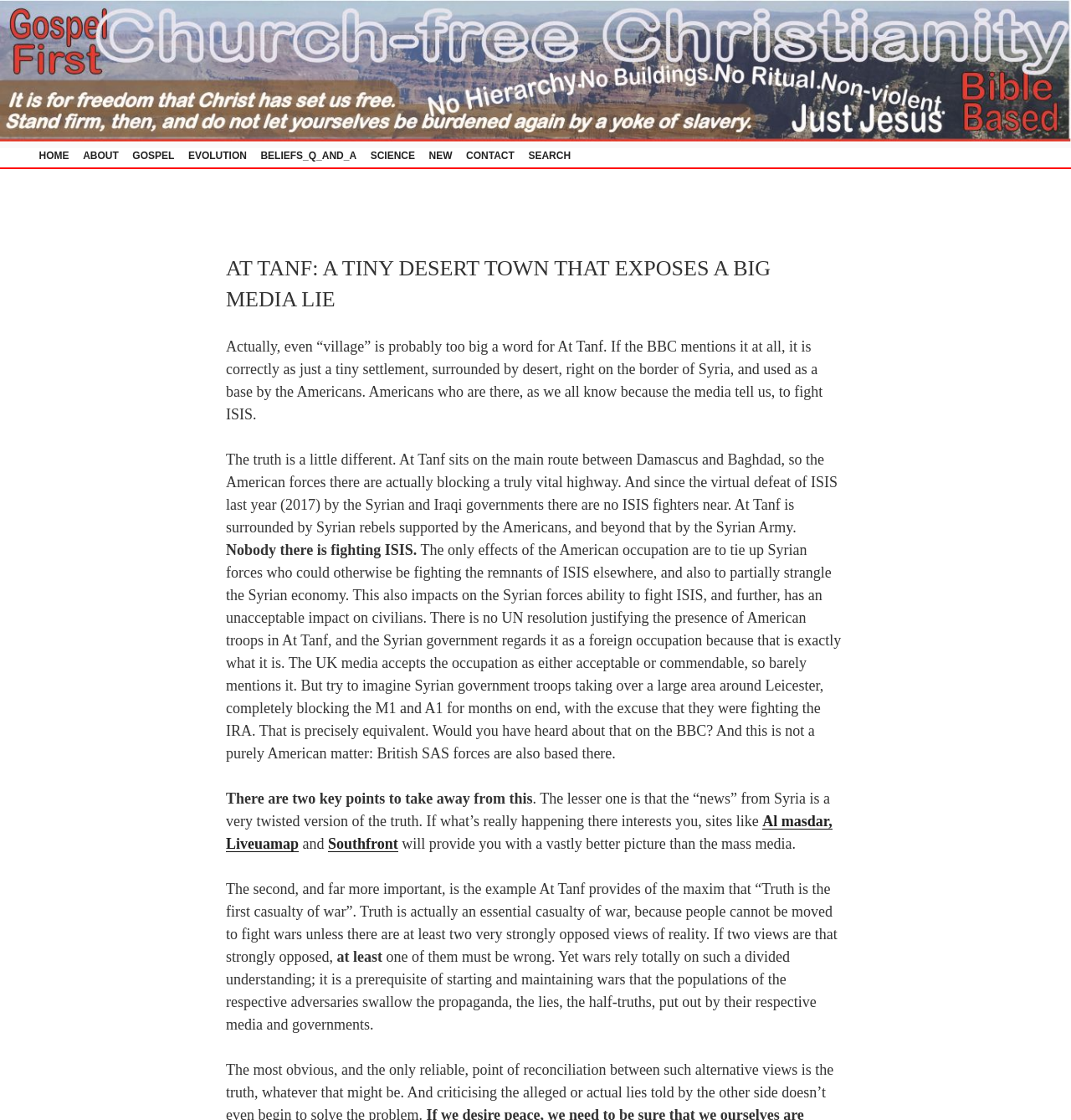Please provide a comprehensive response to the question below by analyzing the image: 
What is the impact of the American occupation on the Syrian economy?

The question asks for the impact of the American occupation on the Syrian economy. According to the webpage, the American occupation partially strangles the Syrian economy, which is mentioned in the StaticText element with OCR text 'The only effects of the American occupation are to tie up Syrian forces...'.